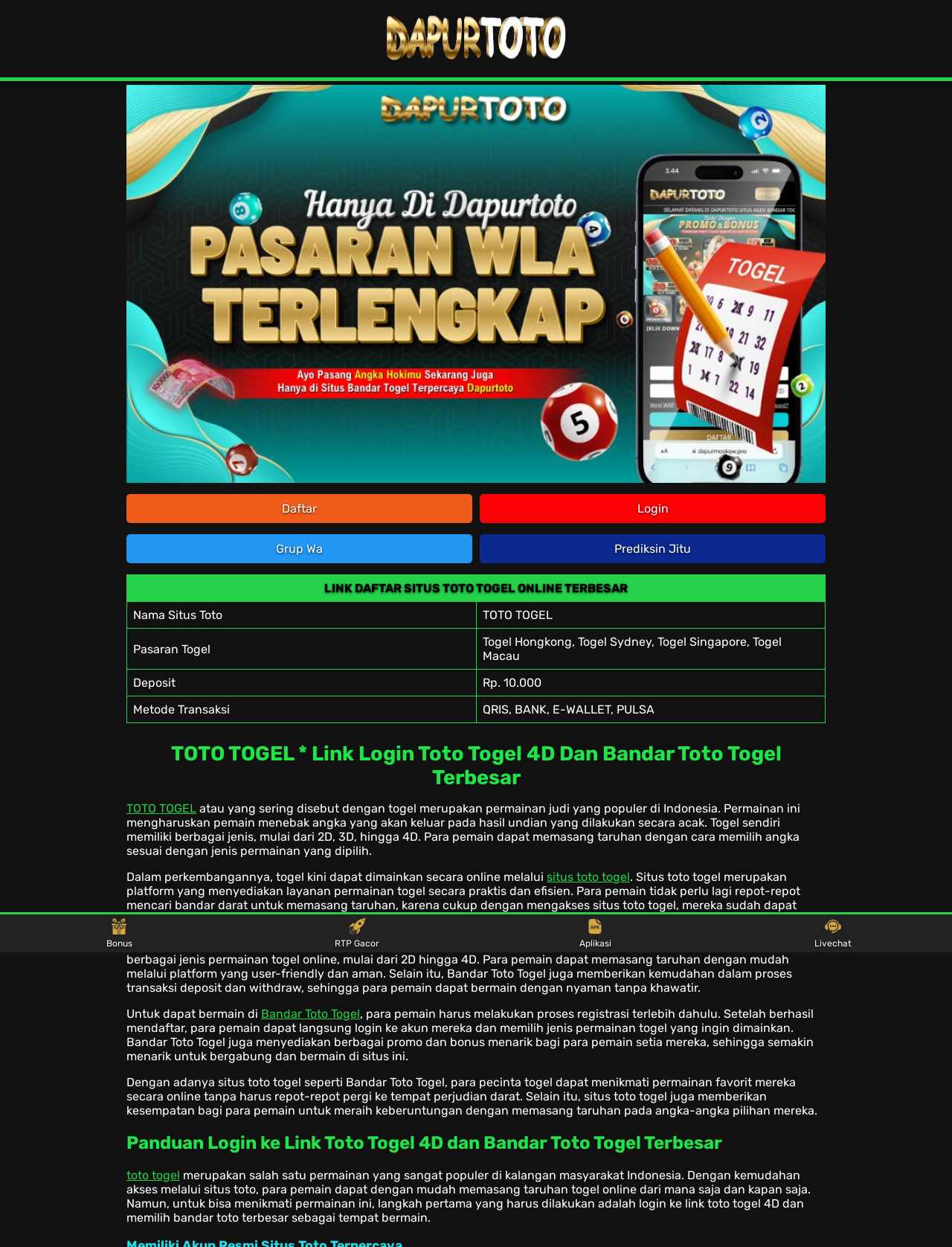Provide a single word or phrase to answer the given question: 
What is the minimum deposit amount?

Rp. 10.000